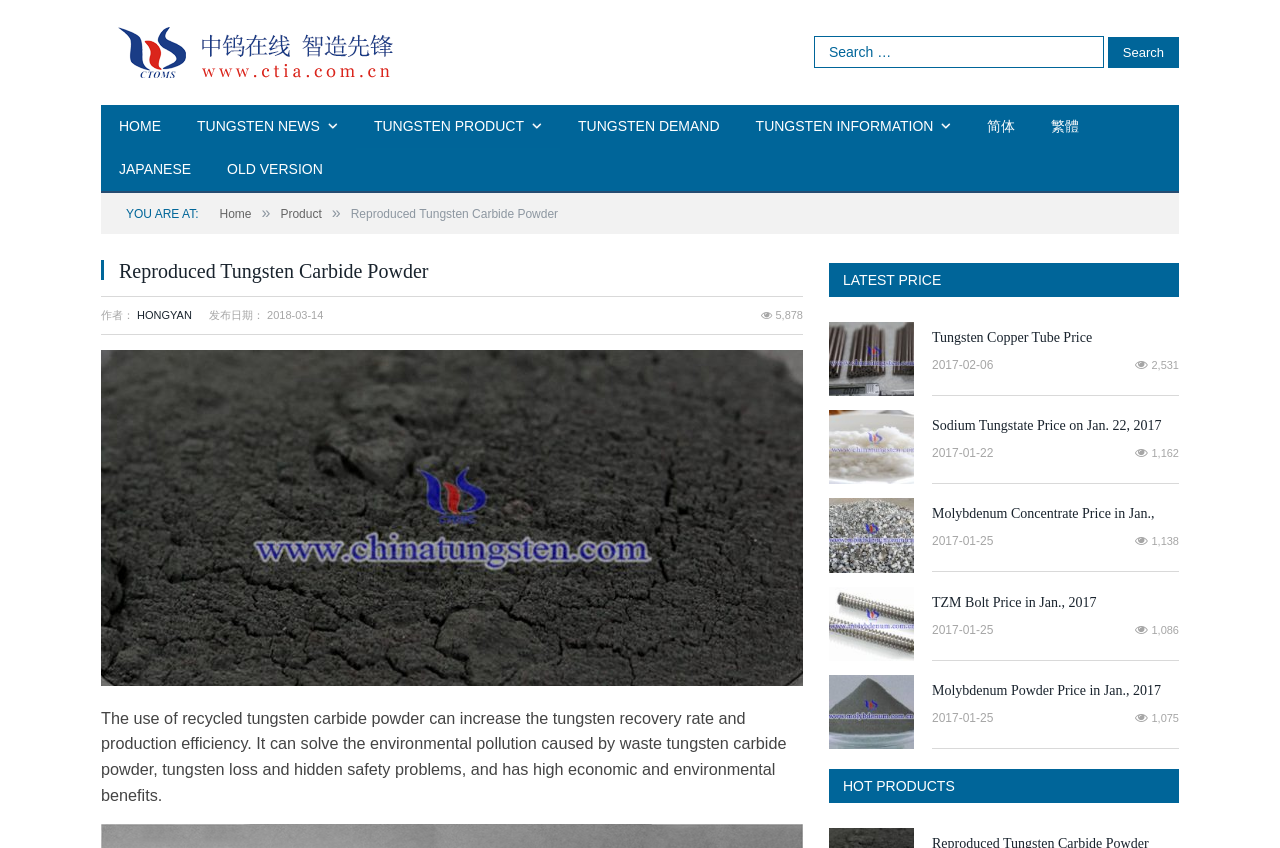Please find the bounding box coordinates of the clickable region needed to complete the following instruction: "Search for something". The bounding box coordinates must consist of four float numbers between 0 and 1, i.e., [left, top, right, bottom].

[0.636, 0.042, 0.862, 0.08]